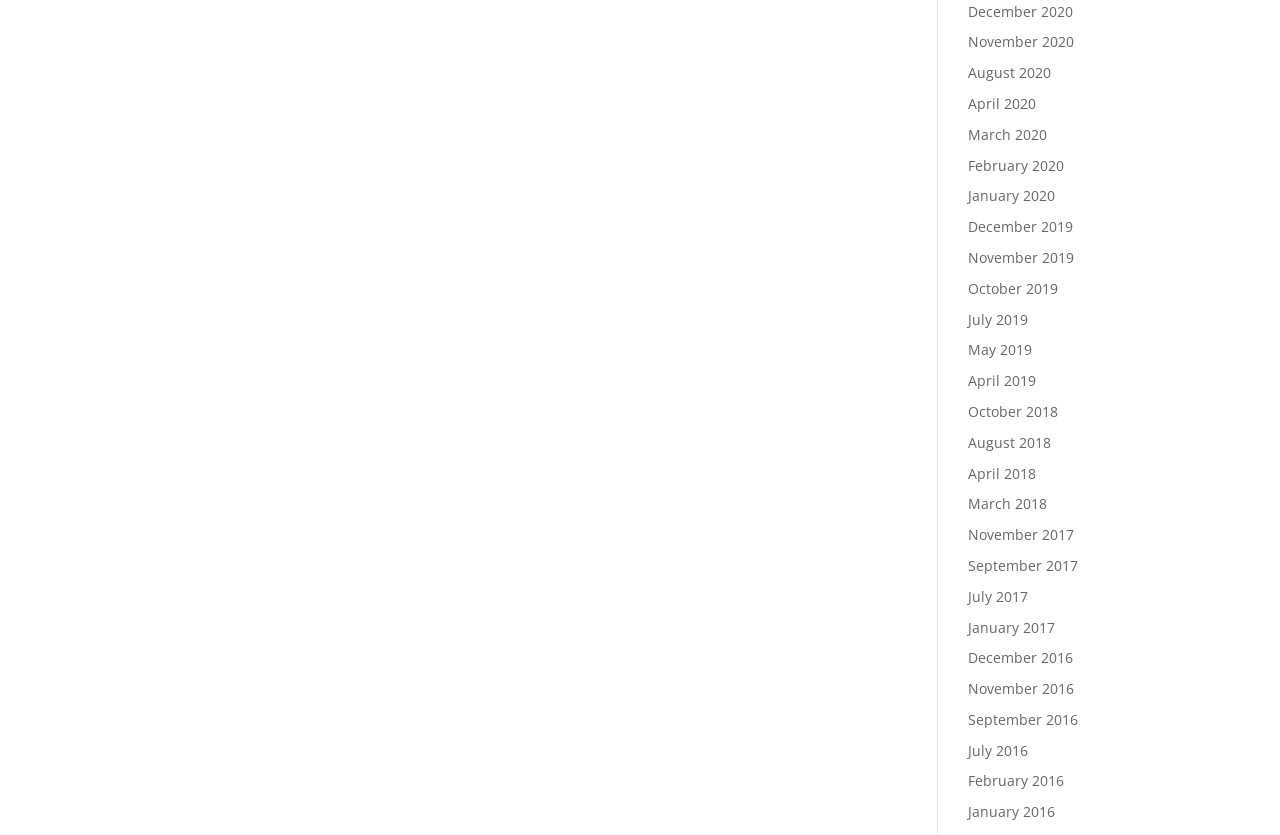How many years are represented in the list?
Refer to the image and respond with a one-word or short-phrase answer.

5